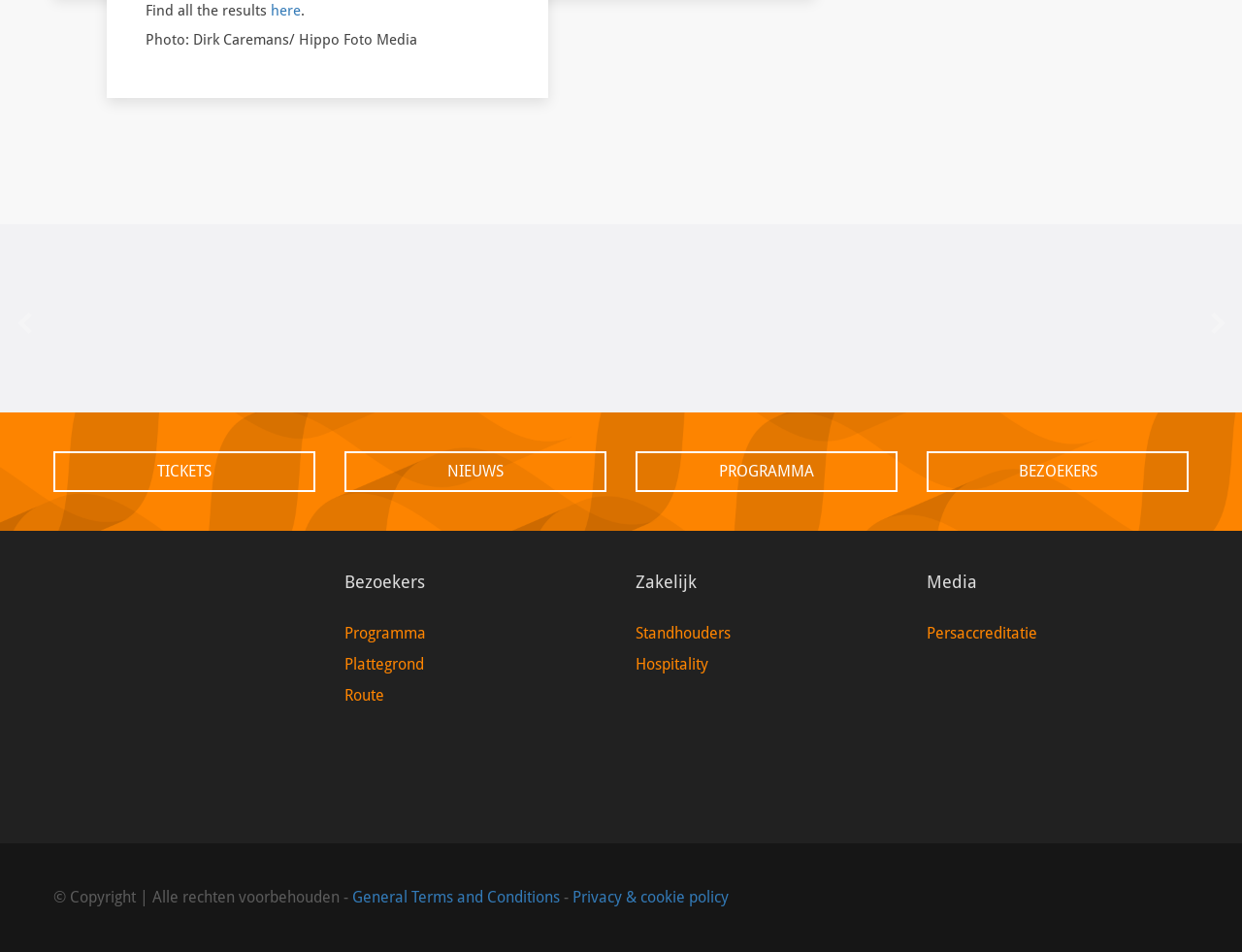Specify the bounding box coordinates of the area to click in order to follow the given instruction: "Visit Facebook."

[0.043, 0.805, 0.078, 0.85]